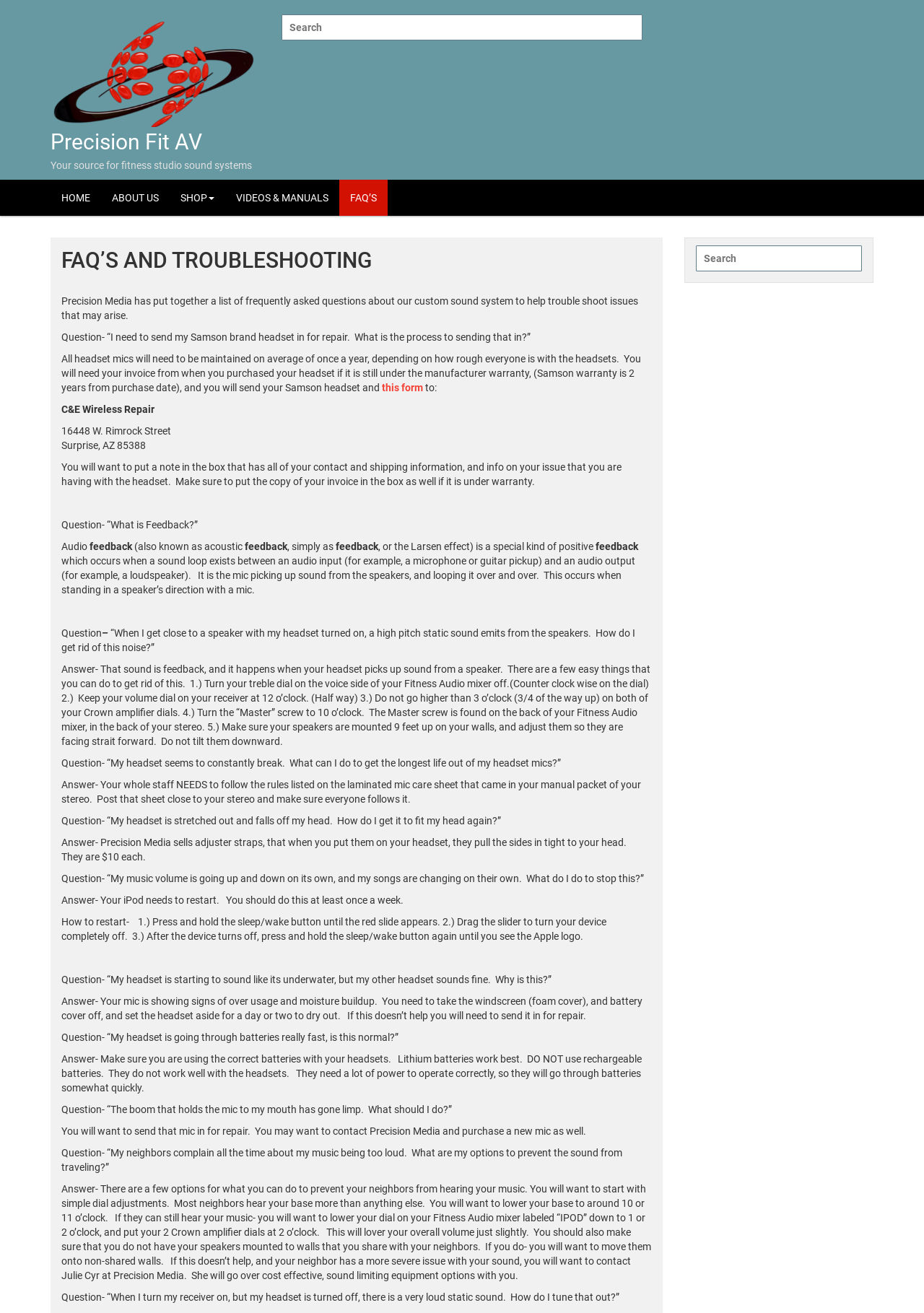Specify the bounding box coordinates of the area to click in order to execute this command: 'Go to HOME page'. The coordinates should consist of four float numbers ranging from 0 to 1, and should be formatted as [left, top, right, bottom].

[0.055, 0.137, 0.109, 0.164]